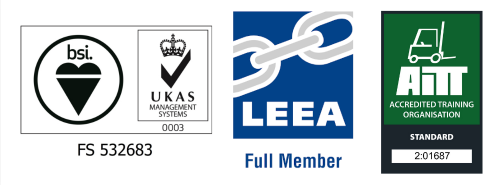Give a complete and detailed account of the image.

This image displays a set of certification logos representing various accreditations associated with lifting equipment training and safety standards. 

On the left, the logo of the British Standards Institution (BSI) is shown, featuring a heart symbol and the standard number "FS 532683," indicating its recognition in quality and compliance. In the center, the UKAS Management Systems logo highlights the organization's commitment to quality assurance, marked by the label "UKAS" and reference number "0003." 

To the right, the Lifting Equipment Engineers Association (LEEA) logo prominently states "Full Member," showcasing the organization's dedication to lifting safety and proficiency. Finally, the image concludes with the logo of the Accredited Training Organisation (AITT), which includes the designation "Standard: 201687," further emphasizing the establishment's accreditation in lifting operations training.

Together, these logos reflect a robust commitment to safety and professionalism in the field of lifting equipment.